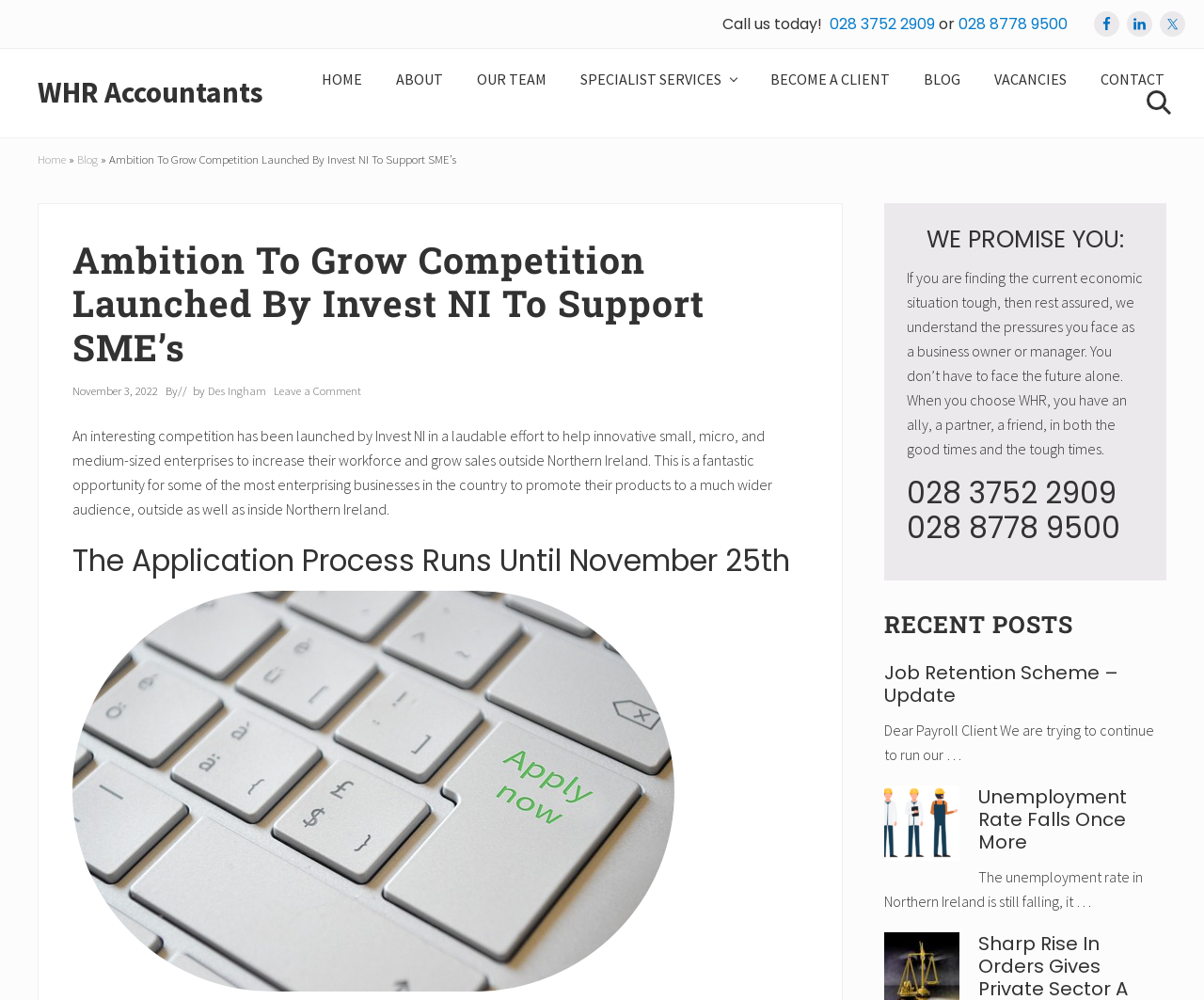Identify and provide the main heading of the webpage.

Ambition To Grow Competition Launched By Invest NI To Support SME’s